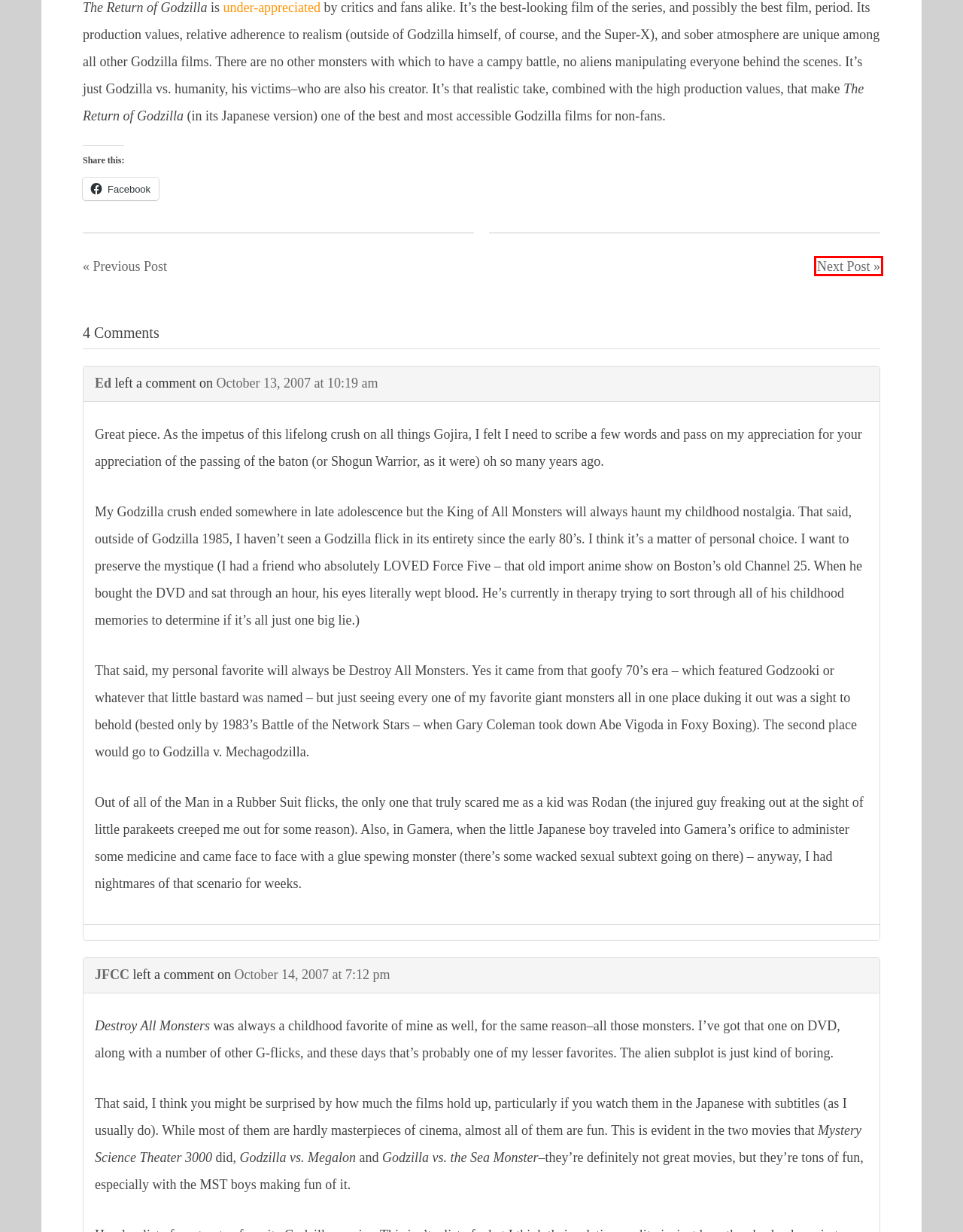Given a screenshot of a webpage with a red bounding box highlighting a UI element, choose the description that best corresponds to the new webpage after clicking the element within the red bounding box. Here are your options:
A. No thought was put into this – Jason F.C. Clarke
B. Stomp Tokyo Video Reviews - Godzilla (1984)
C. Jason F.C. Clarke
D. Blog Oh! Blog | Premium WordPress Themes, Custom WordPress Themes, Free WordPress Themes
E. Reviews – Jason F.C. Clarke
F. Friday the 13th, Part II – Jason F.C. Clarke
G. Blog – Jason F.C. Clarke
H. jfcc514 – Jason F.C. Clarke

A